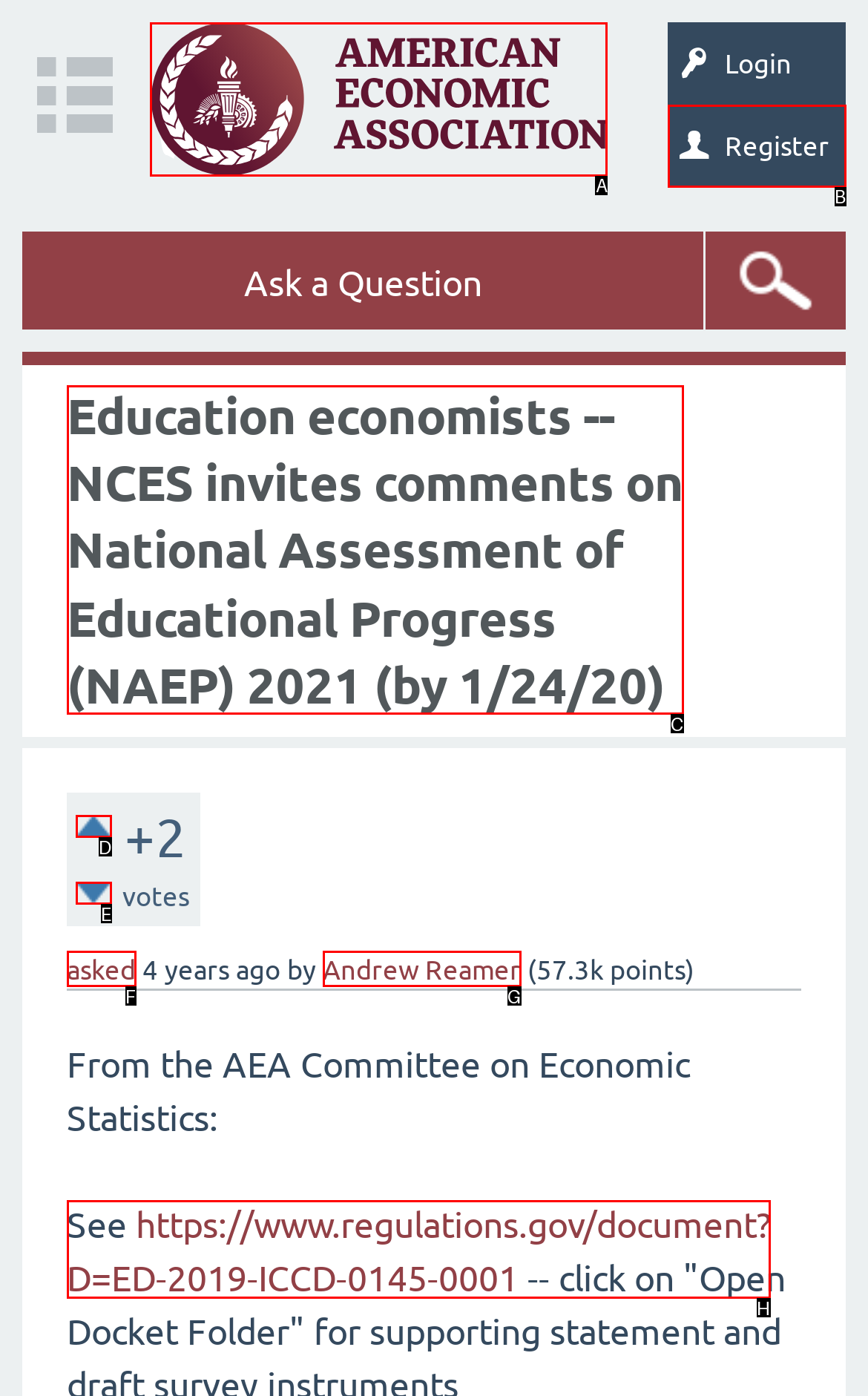Determine the option that aligns with this description: title="Economics Forum"
Reply with the option's letter directly.

A